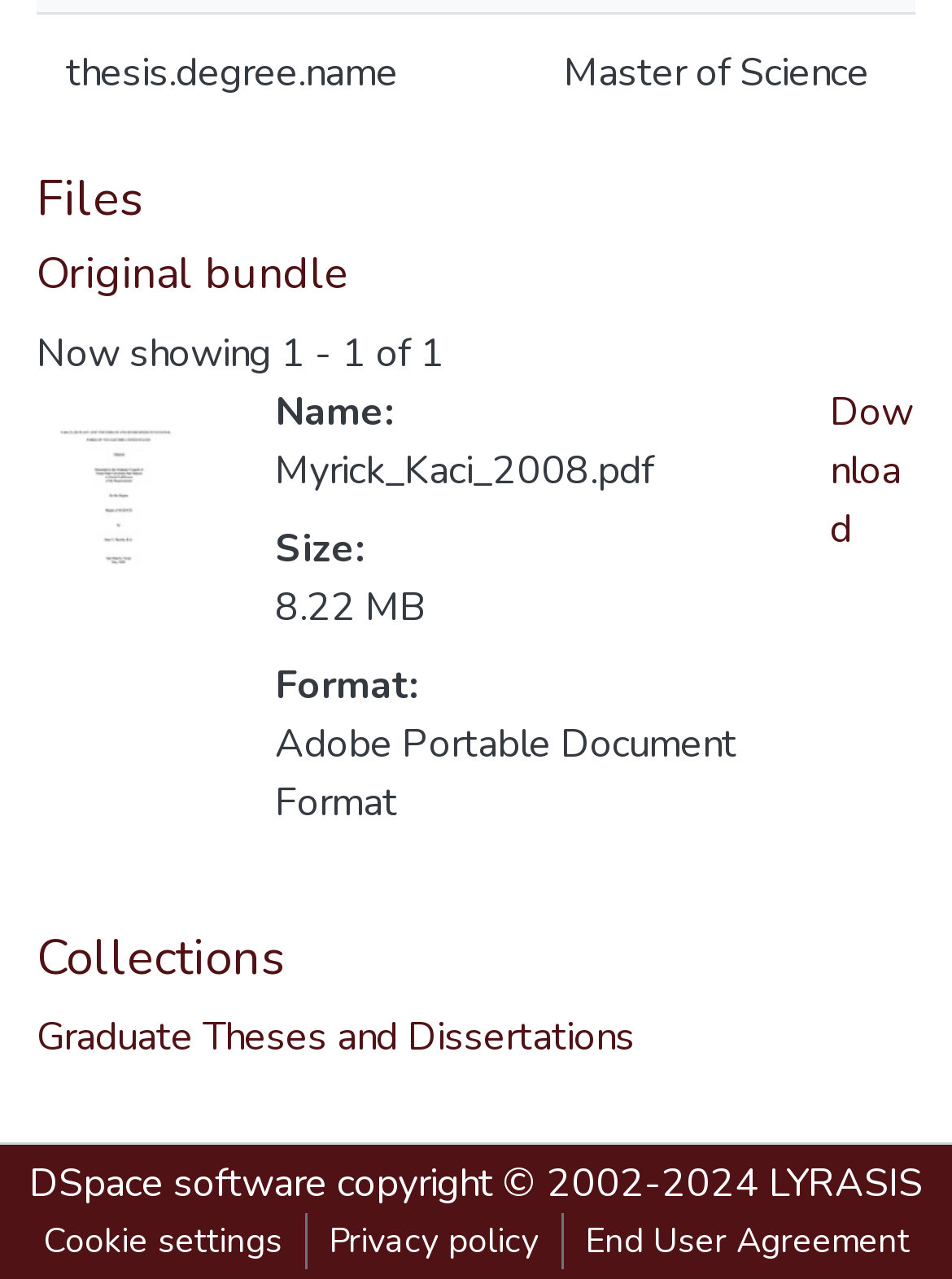Identify the bounding box coordinates for the UI element described as: "DSpace software". The coordinates should be provided as four floats between 0 and 1: [left, top, right, bottom].

[0.031, 0.905, 0.344, 0.947]